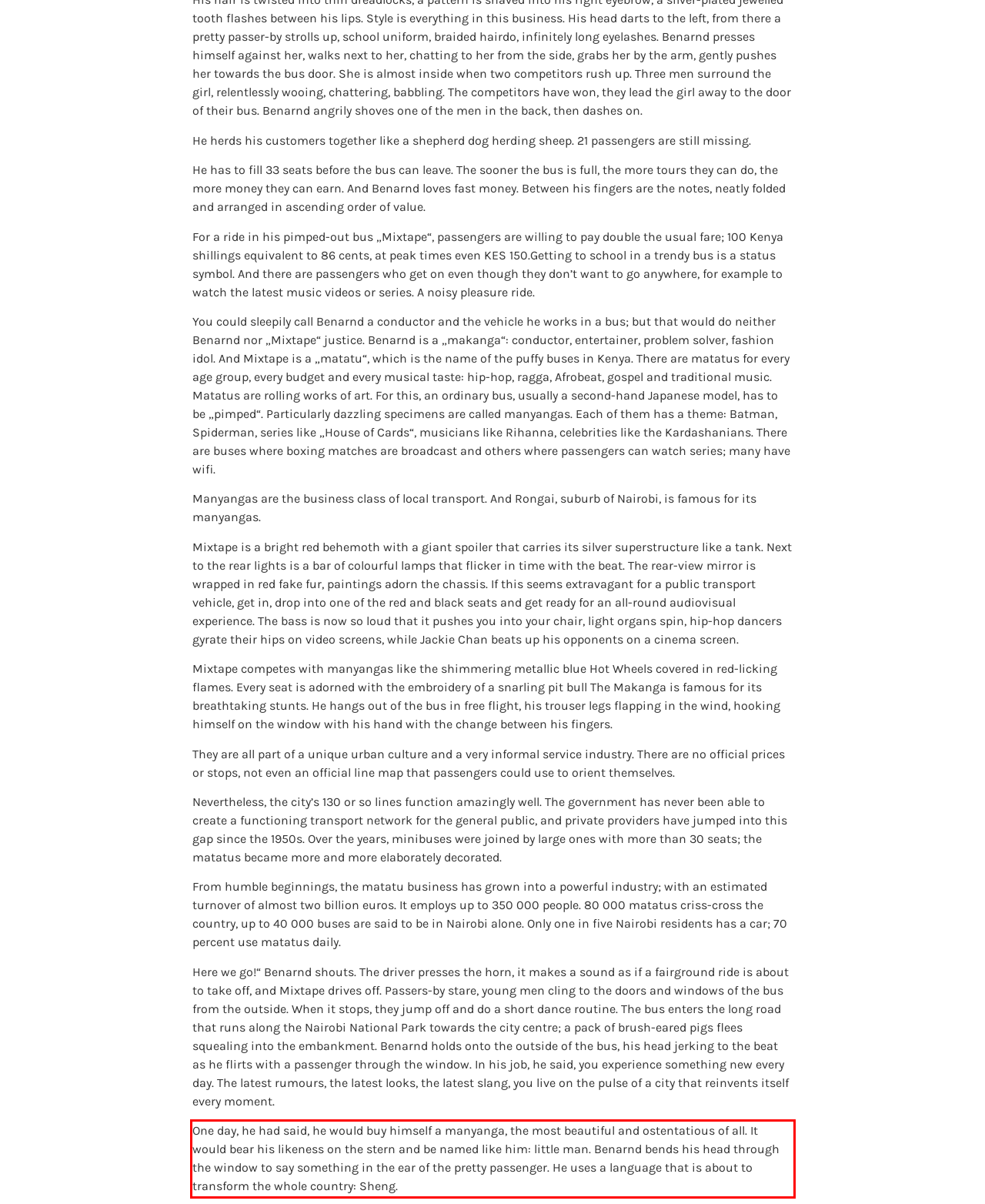Look at the screenshot of the webpage, locate the red rectangle bounding box, and generate the text content that it contains.

One day, he had said, he would buy himself a manyanga, the most beautiful and ostentatious of all. It would bear his likeness on the stern and be named like him: little man. Benarnd bends his head through the window to say something in the ear of the pretty passenger. He uses a language that is about to transform the whole country: Sheng.